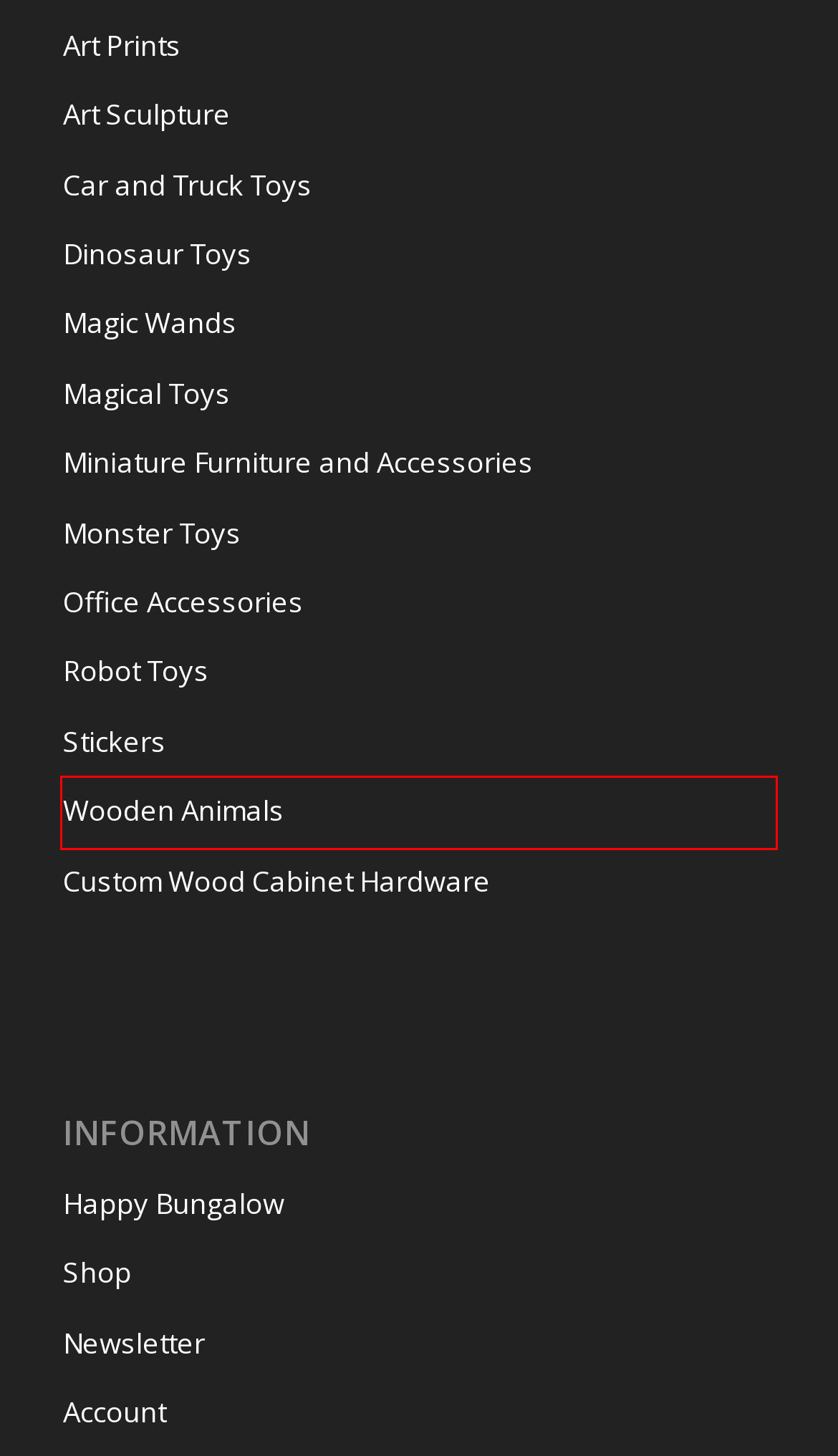Given a screenshot of a webpage with a red bounding box, please pick the webpage description that best fits the new webpage after clicking the element inside the bounding box. Here are the candidates:
A. Shop | Happy Bungalow
B. Office Accessories | Happy Bungalow
C. Art Prints | Happy Bungalow
D. Wooden Animals | Happy Bungalow
E. Newsletter | Happy Bungalow
F. Account | Happy Bungalow
G. Robot Toys | Happy Bungalow
H. Magic Wands | Happy Bungalow

D